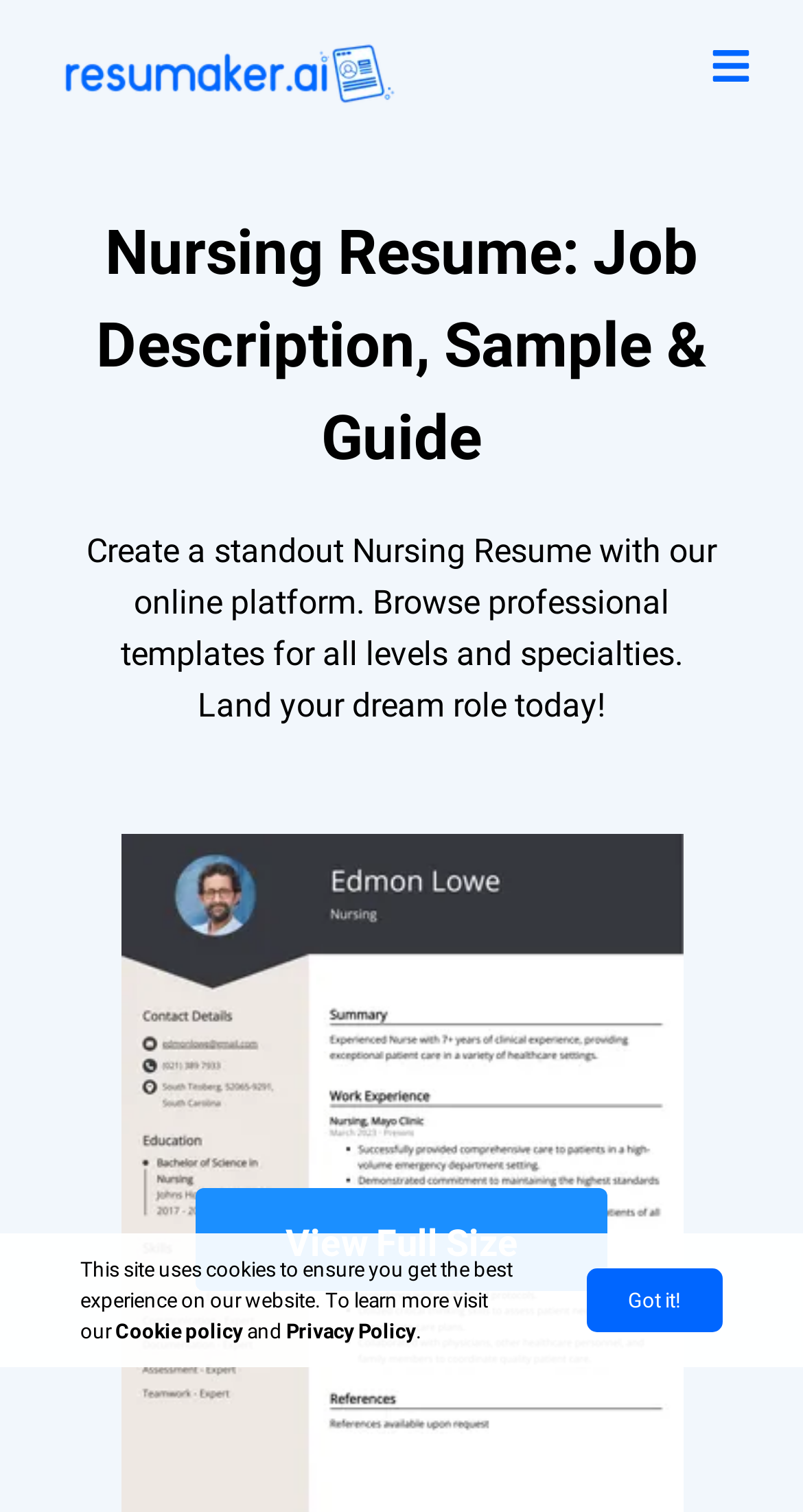Locate the headline of the webpage and generate its content.

Nursing Resume: Job Description, Sample & Guide